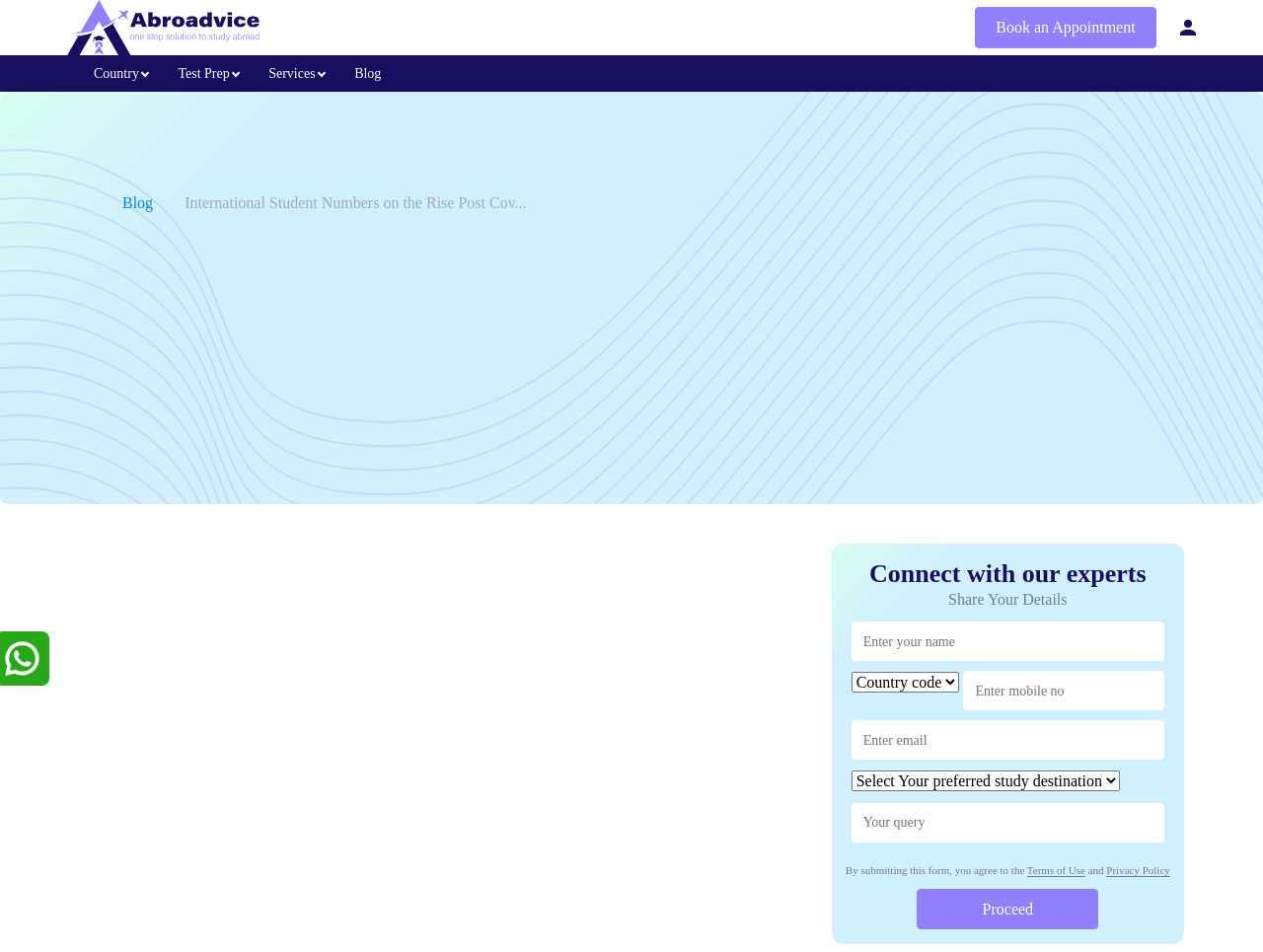Describe every aspect of the webpage comprehensively.

The webpage is about Sweden being a popular study destination despite the pandemic. At the top, there is a logo on the left and a link to "connect with us" on the right. Below the logo, there are several links to different sections of the website, including "Country", "Test Prep", "Services", and "Blog". 

To the right of these links, there is a call-to-action button "Book an Appointment" and an image of an account icon. 

Further down, there is a main article with a title "International Student Numbers on the Rise Post Covid..." and an accompanying image. The article discusses how Swedish colleges and universities are recovering from the COVID-19 pandemic and attracting more international students.

Below the article, there is a section where users can connect with experts. This section includes a form with several input fields, including name, country code, mobile number, email, and preferred study destination. There is also a text box for users to enter their query. 

At the bottom of the form, there is a notice about agreeing to the terms of use and privacy policy when submitting the form. There is a "Proceed" button to submit the form.